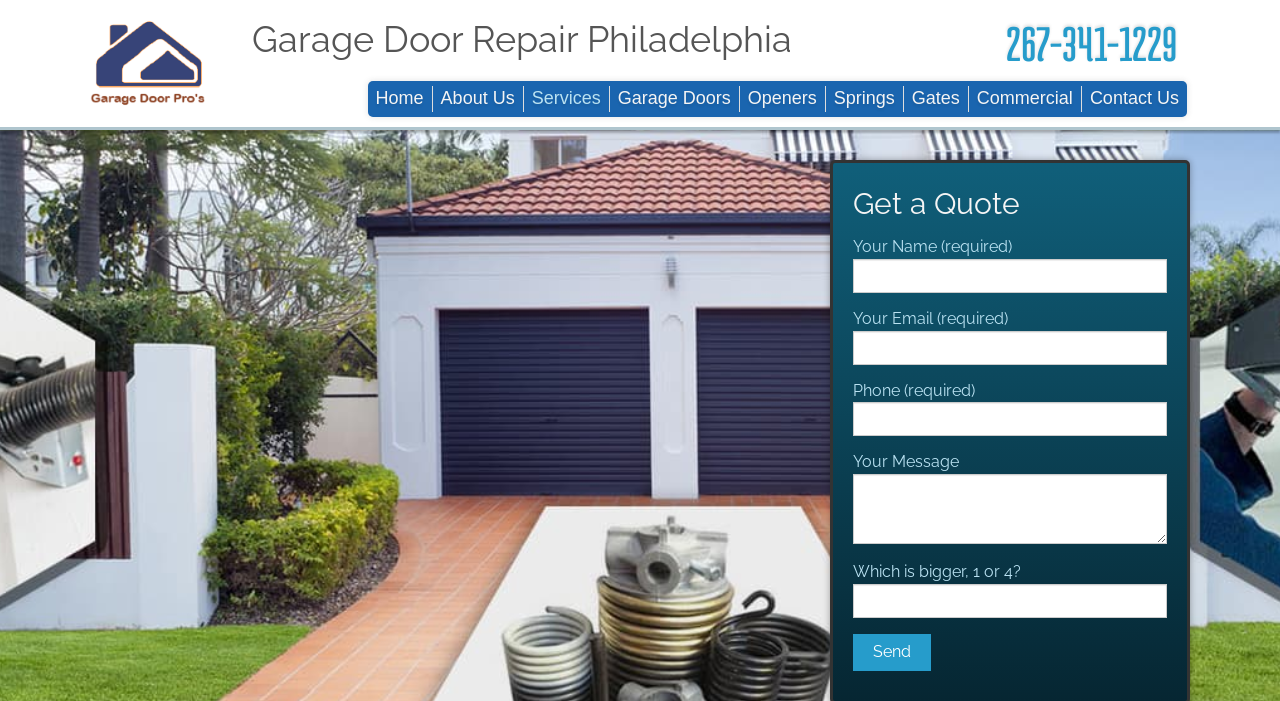Can you find the bounding box coordinates for the element to click on to achieve the instruction: "send the contact form"?

[0.666, 0.905, 0.727, 0.957]